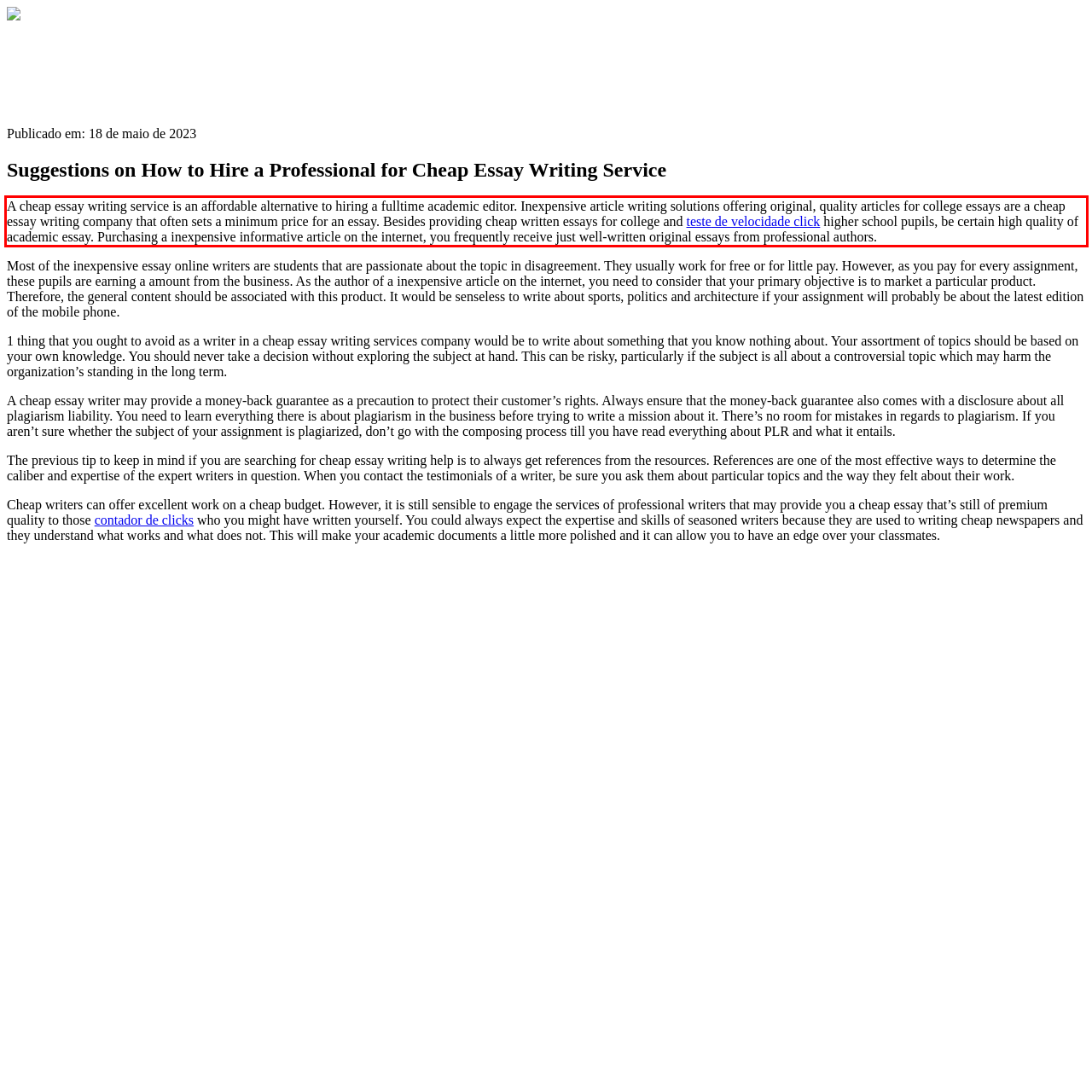Perform OCR on the text inside the red-bordered box in the provided screenshot and output the content.

A cheap essay writing service is an affordable alternative to hiring a fulltime academic editor. Inexpensive article writing solutions offering original, quality articles for college essays are a cheap essay writing company that often sets a minimum price for an essay. Besides providing cheap written essays for college and teste de velocidade click higher school pupils, be certain high quality of academic essay. Purchasing a inexpensive informative article on the internet, you frequently receive just well-written original essays from professional authors.